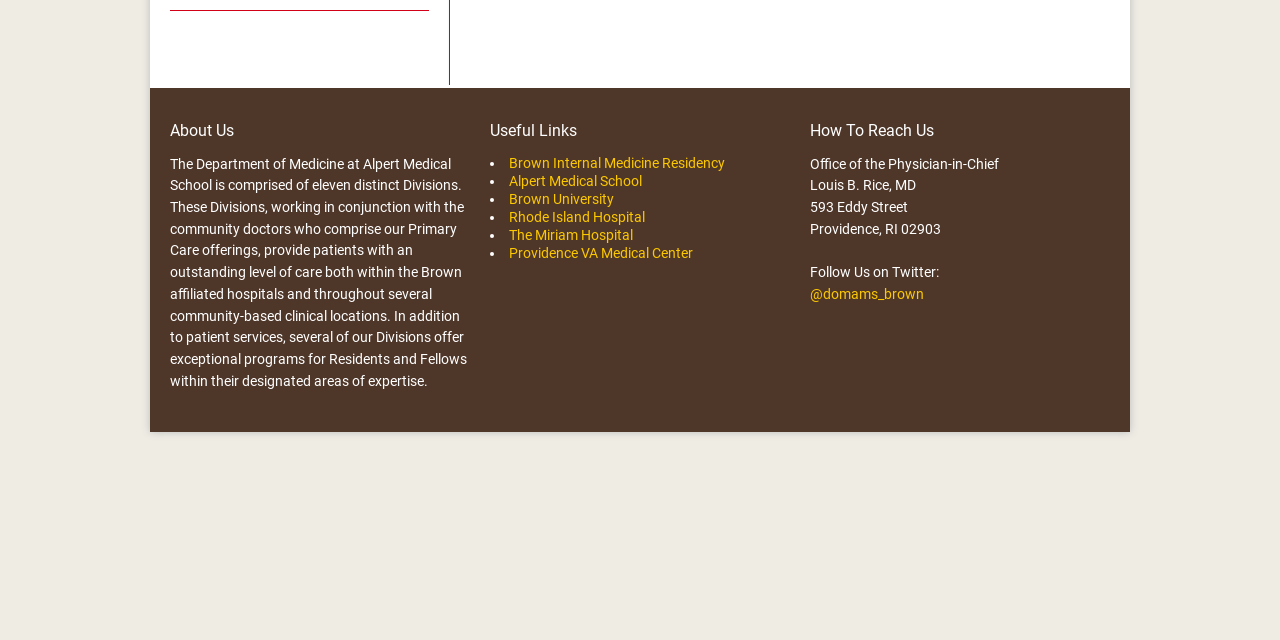Provide the bounding box coordinates in the format (top-left x, top-left y, bottom-right x, bottom-right y). All values are floating point numbers between 0 and 1. Determine the bounding box coordinate of the UI element described as: Rhode Island Hospital

[0.398, 0.326, 0.504, 0.351]